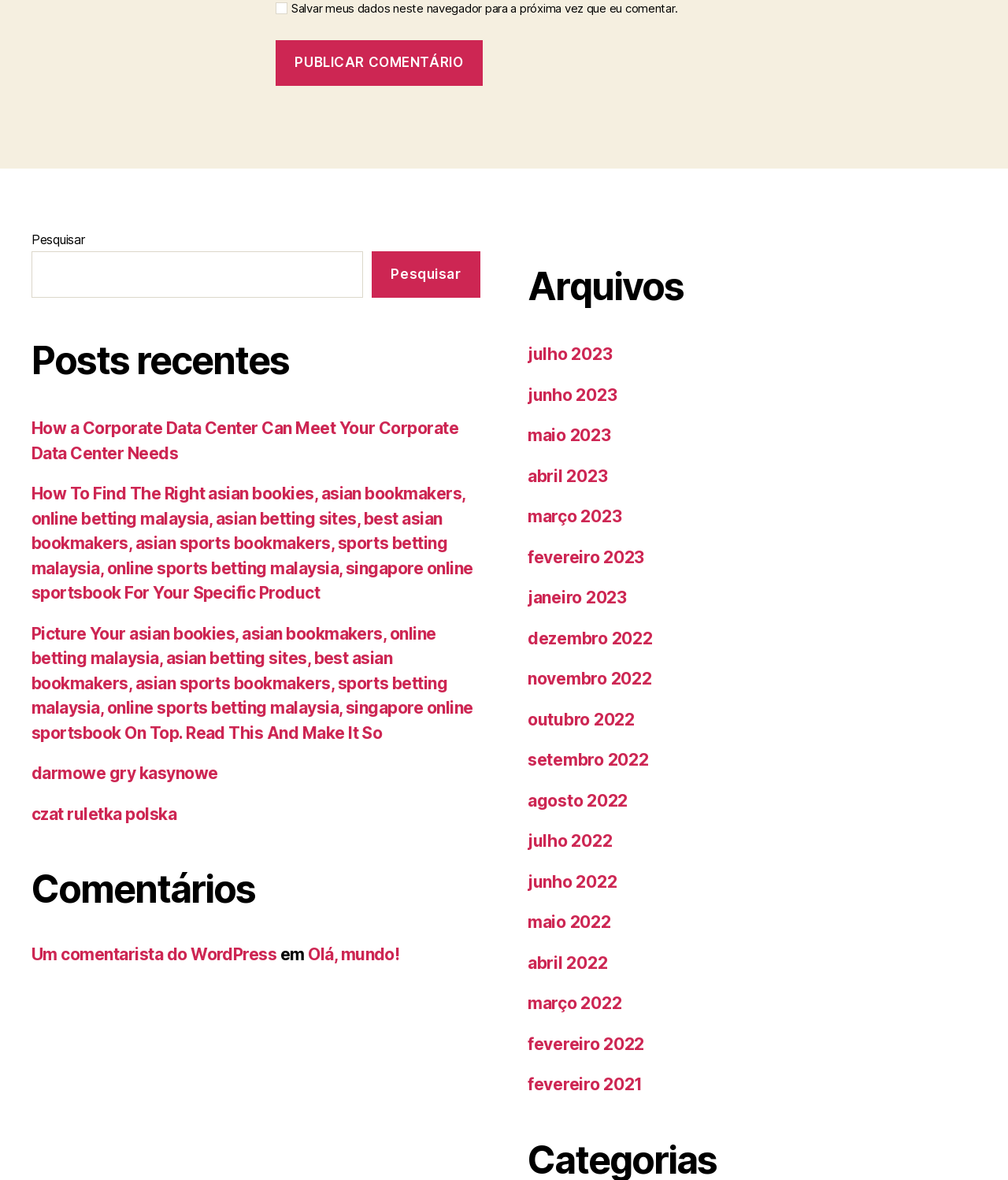Refer to the image and provide an in-depth answer to the question: 
What type of content is listed under 'Posts recentes'?

The section labeled 'Posts recentes' contains a list of links with descriptive text. These links appear to be related to blog posts or articles, suggesting that this section is used to display recent posts.